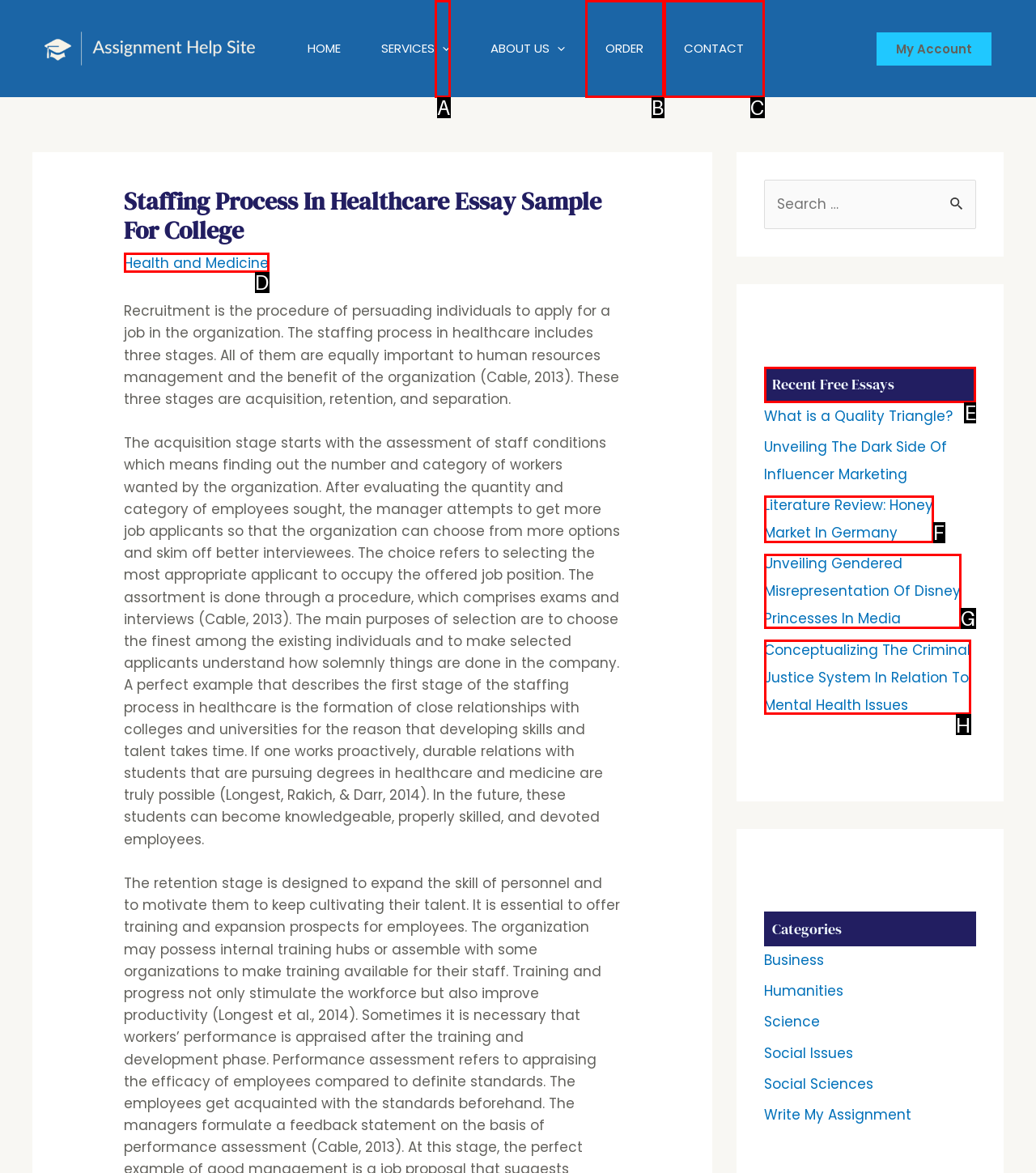Point out the HTML element I should click to achieve the following task: Subscribe to the newsletter Provide the letter of the selected option from the choices.

None